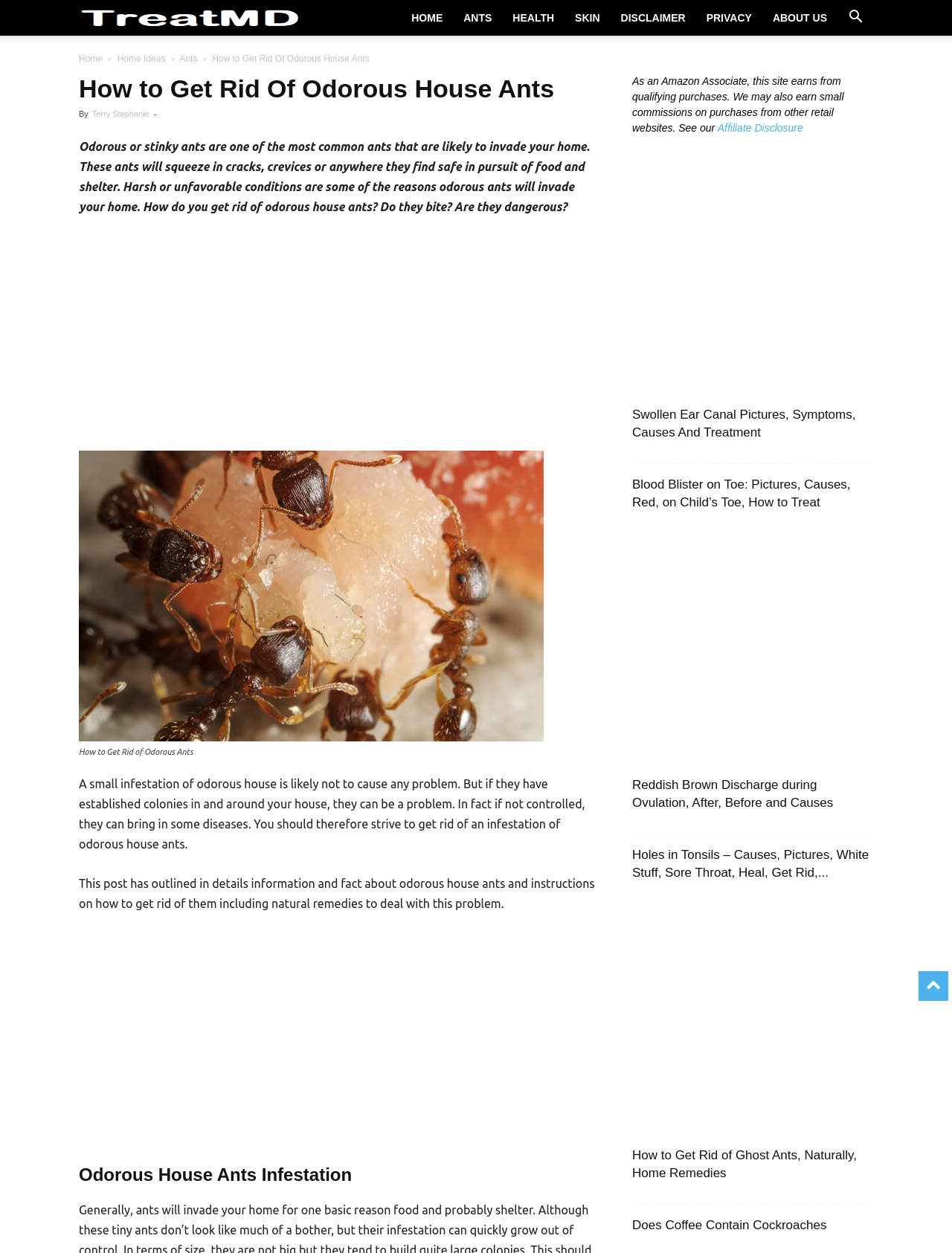Identify the main heading of the webpage and provide its text content.

How to Get Rid Of Odorous House Ants